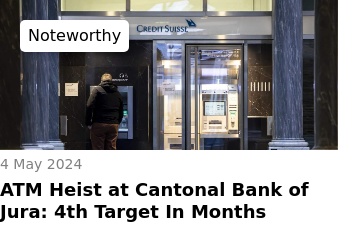Give a short answer using one word or phrase for the question:
What is the date of the report?

May 4, 2024